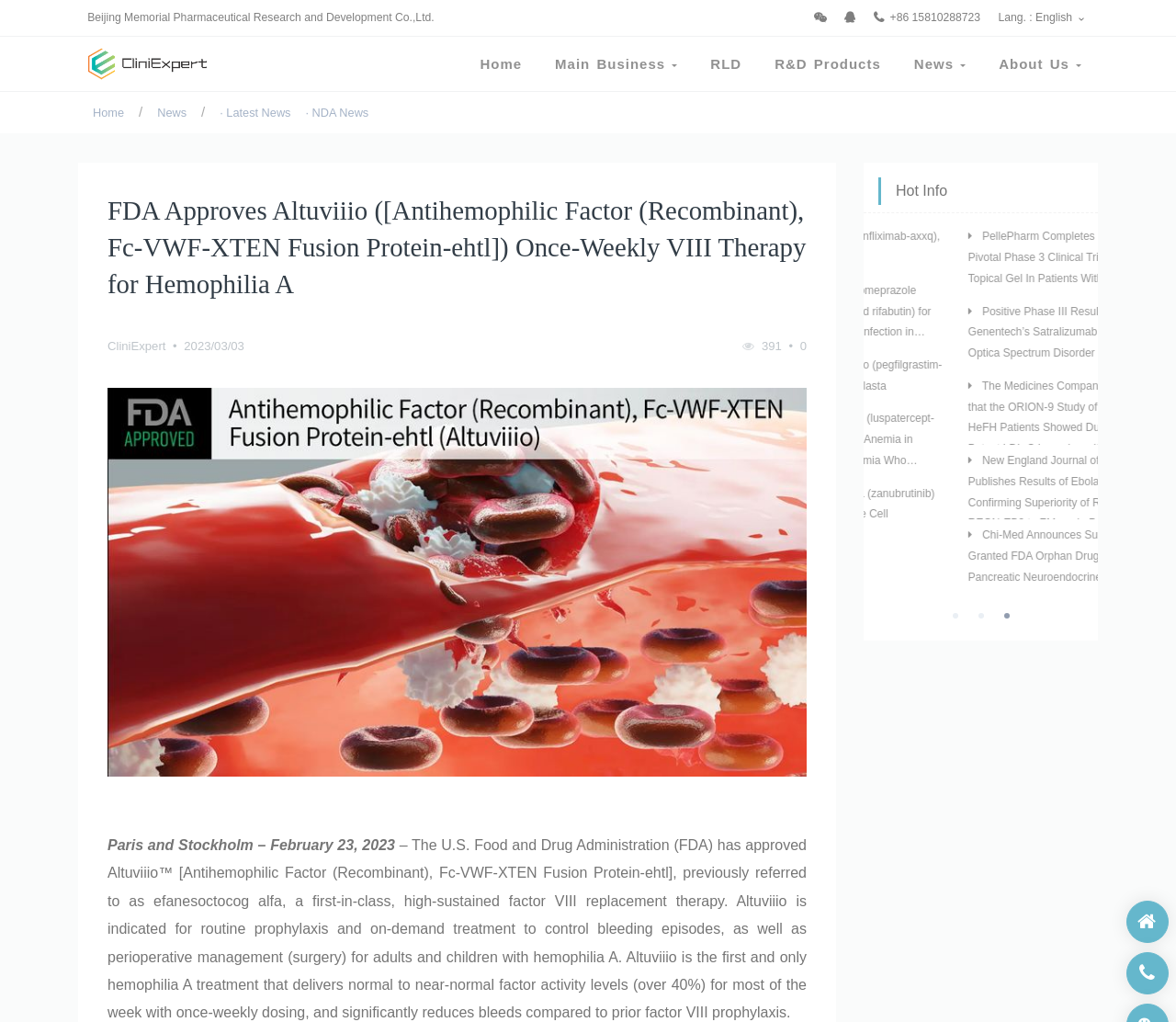Answer with a single word or phrase: 
What is the language of the webpage?

English